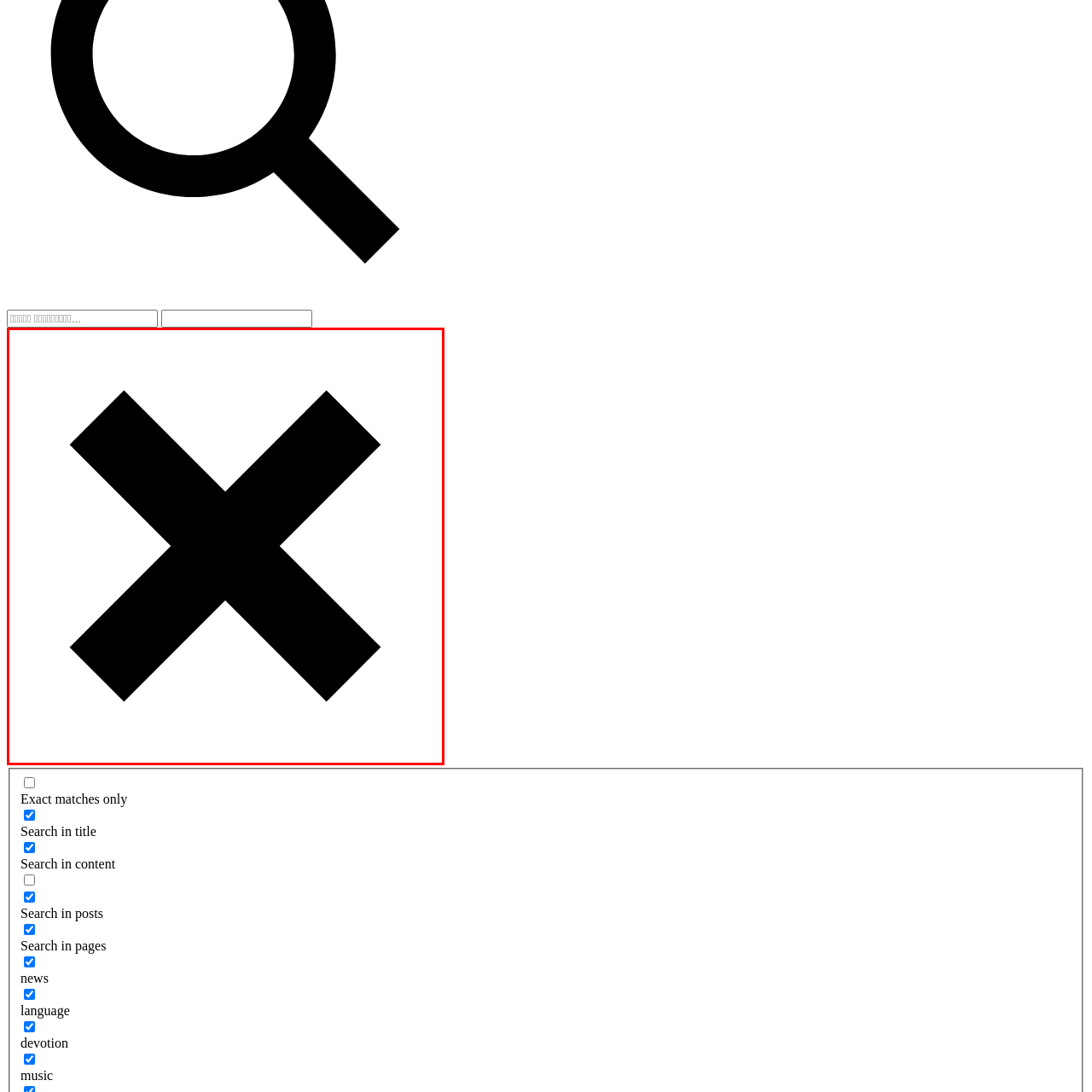Inspect the area within the red bounding box and elaborate on the following question with a detailed answer using the image as your reference: What is the benefit of the design's simplicity?

The simplicity of the design ensures immediate recognition and usability across different platforms, allowing users to quickly understand the function of the 'X' symbol and use it effectively.